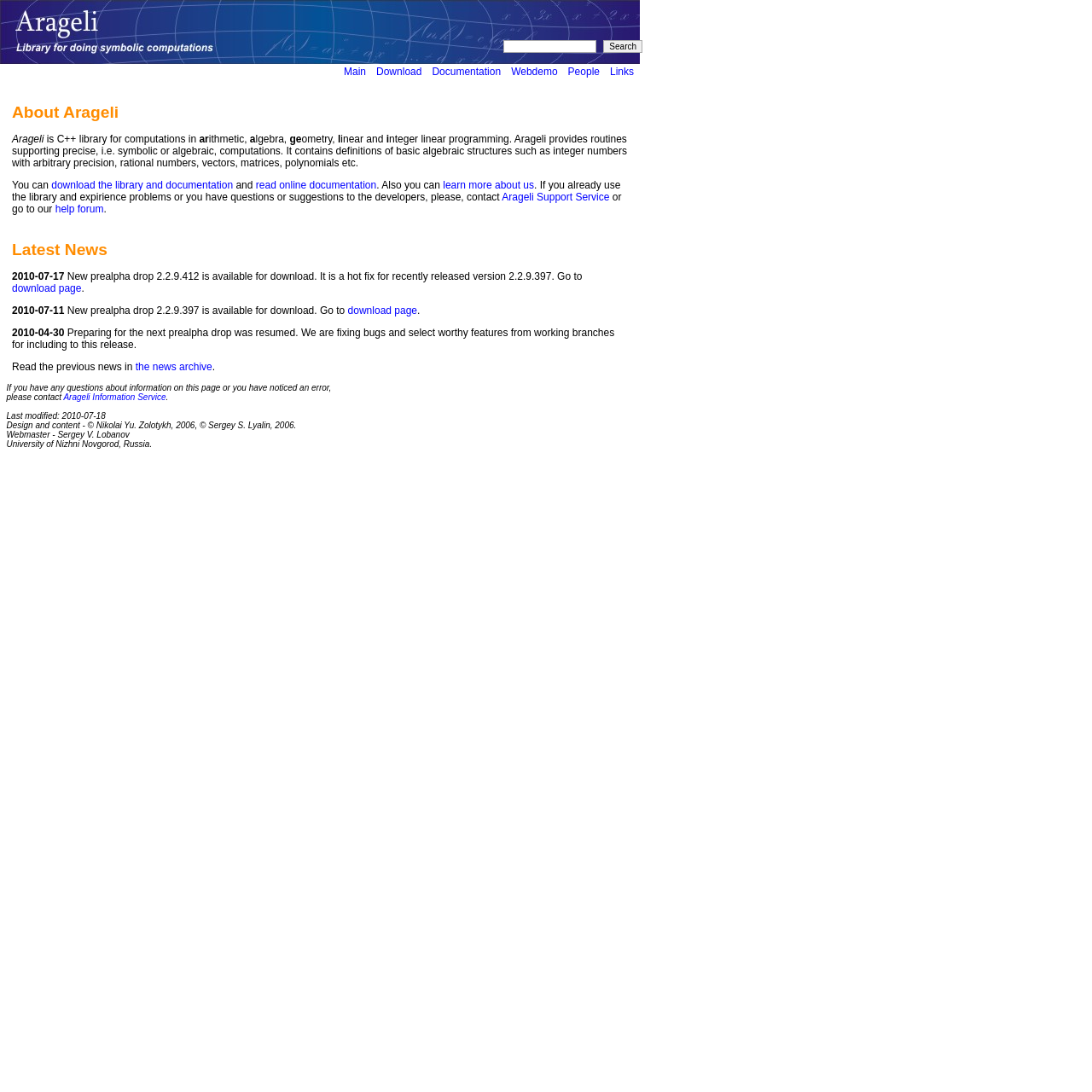Describe all the key features and sections of the webpage thoroughly.

The webpage is about Arageli, a C++ library for computations in arithmetic, algebra, geometry, linear and integer linear programming. At the top, there is a logo image and a link to an unknown destination. Below the logo, there is a navigation menu with five tabs: Main, Download, Documentation, Webdemo, and People, each with a corresponding link.

On the left side of the page, there is a search box with a "Search" button. Below the search box, there is a section about Arageli, which provides an overview of the library, its features, and its capabilities. This section is divided into several paragraphs, including a brief introduction, information about downloading the library and documentation, and a note about contacting the developers.

The main content of the page is a news section, which lists several news articles with dates ranging from 2010-04-30 to 2010-07-17. Each news article has a brief description and a link to a download page. There is also a link to a news archive at the bottom of the news section.

At the bottom of the page, there is a footer section with copyright information, a note about the webmaster, and the university affiliation.